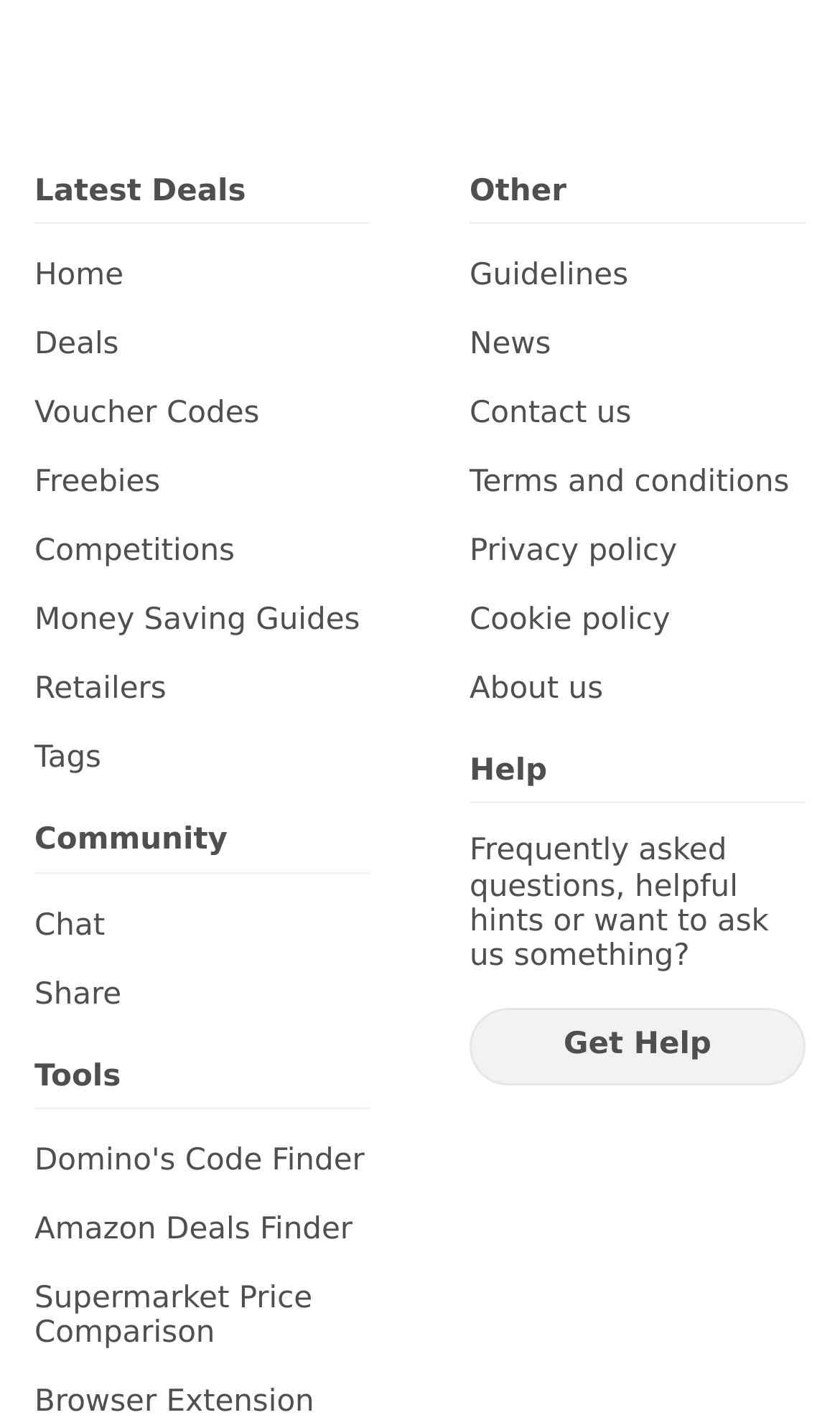Provide your answer in a single word or phrase: 
What is the first link on the top left?

Home